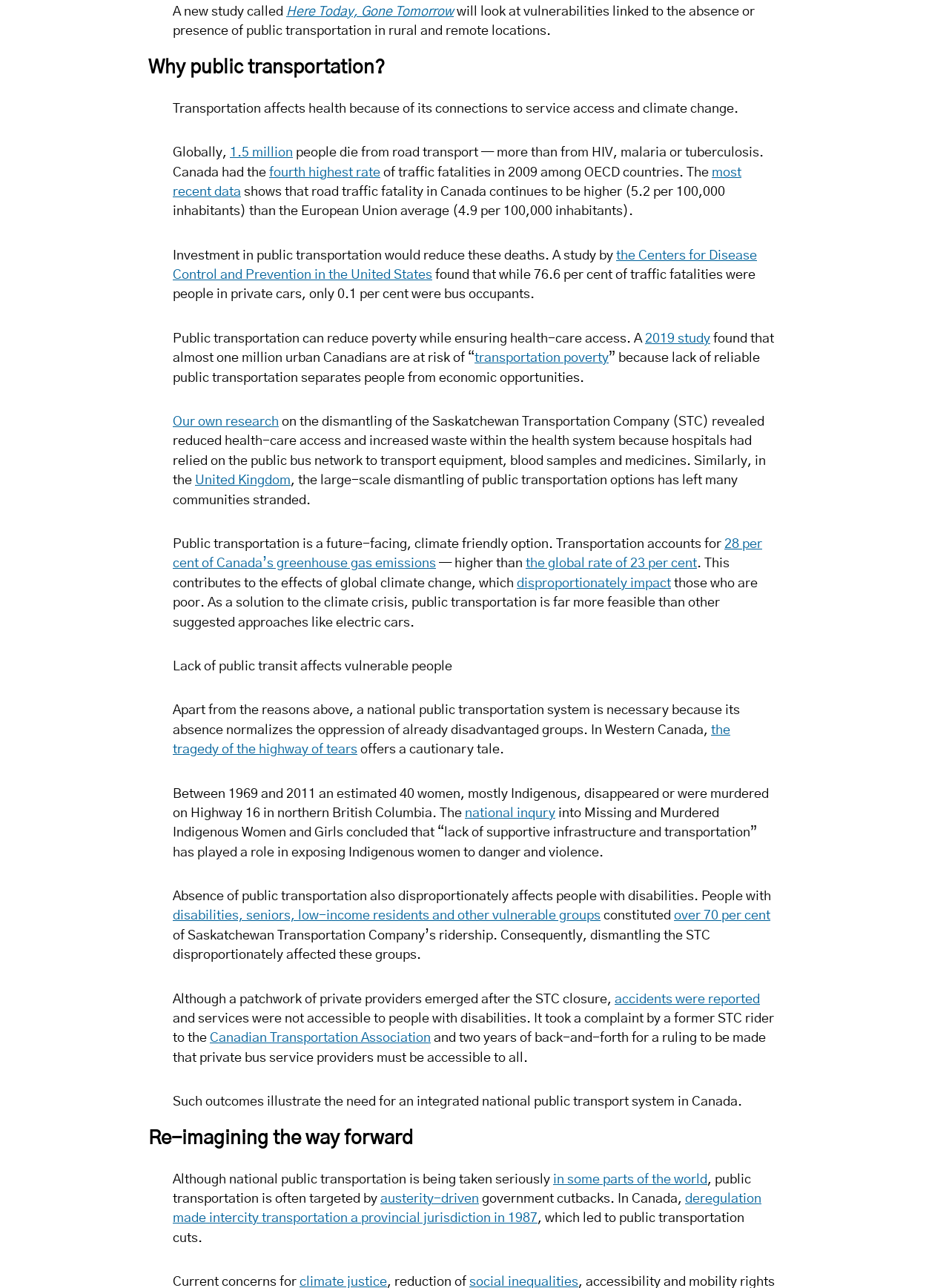What percentage of Saskatchewan Transportation Company’s ridership were people with disabilities, seniors, low-income residents and other vulnerable groups?
Please answer the question as detailed as possible based on the image.

The text states that people with disabilities, seniors, low-income residents and other vulnerable groups constituted over 70 per cent of Saskatchewan Transportation Company’s ridership.